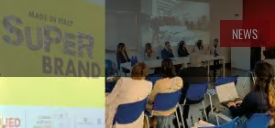What is the purpose of the 'NEWS' banner?
Using the image provided, answer with just one word or phrase.

Indicating importance